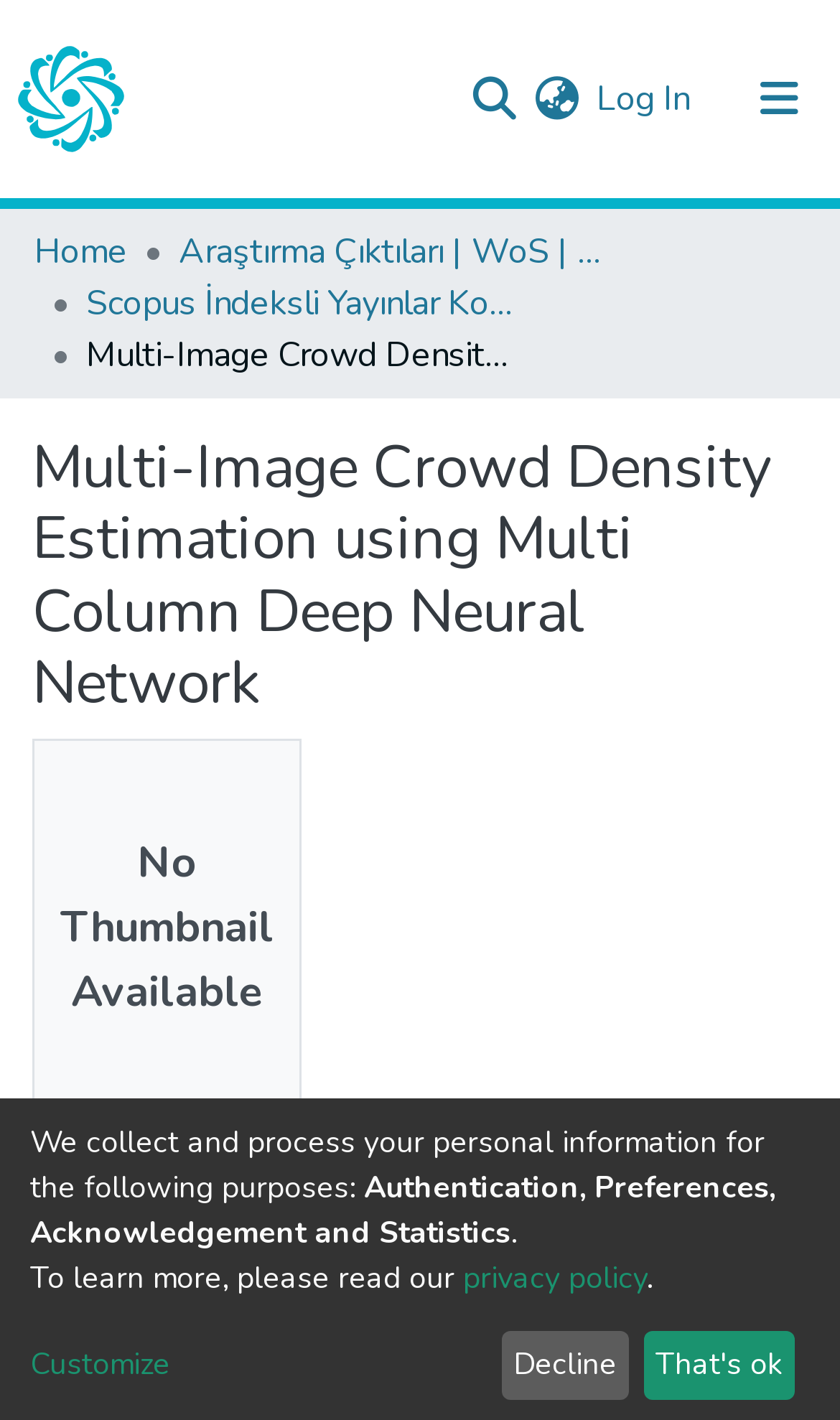Give a concise answer of one word or phrase to the question: 
What is the name of the repository?

Repository logo